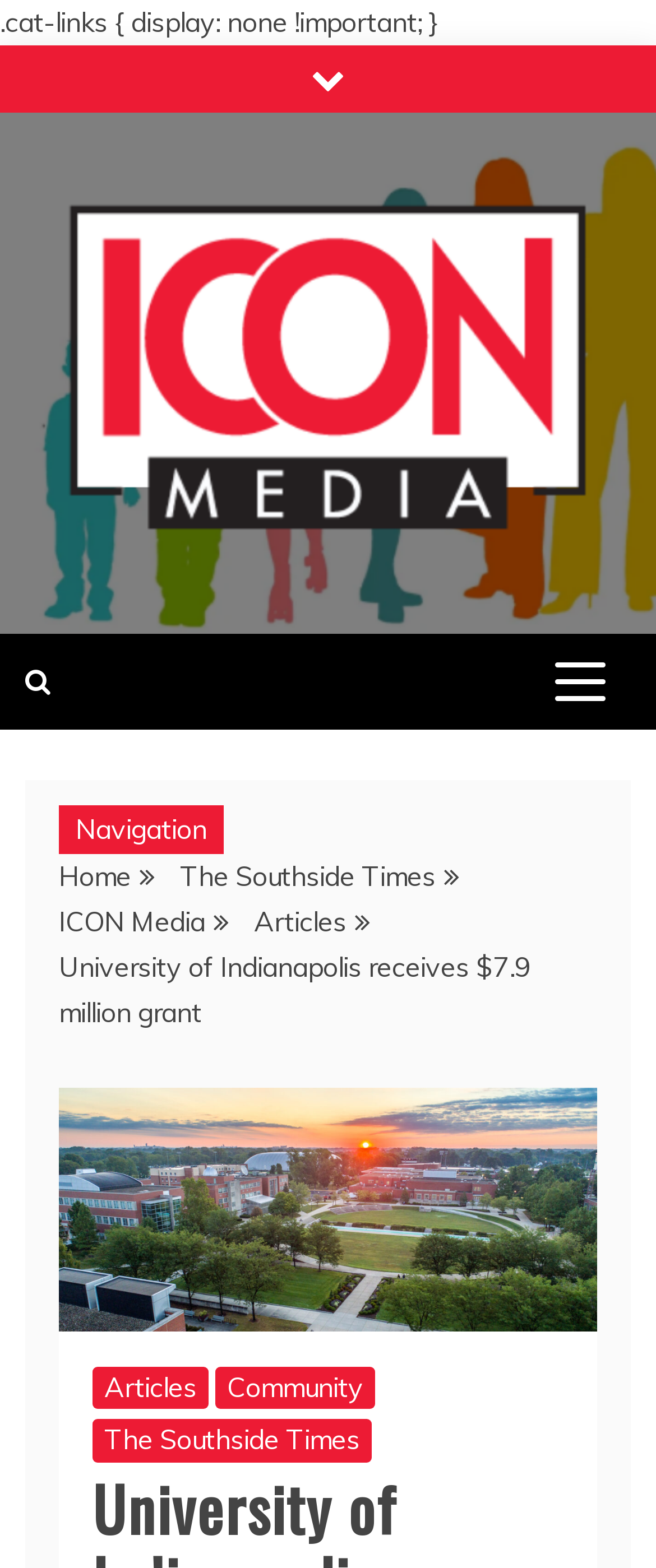Find the bounding box coordinates of the element's region that should be clicked in order to follow the given instruction: "Contact 'Angeli@FreedomMedia.Com'". The coordinates should consist of four float numbers between 0 and 1, i.e., [left, top, right, bottom].

None